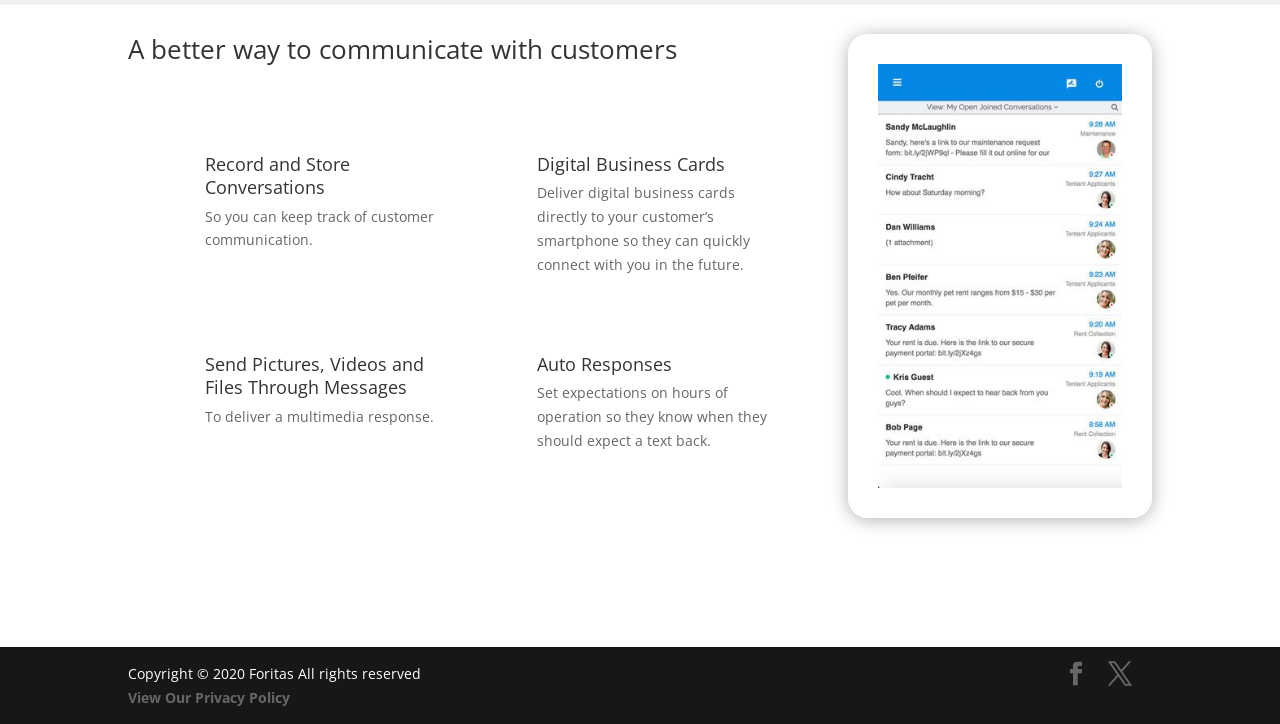Reply to the question with a single word or phrase:
What is the purpose of digital business cards?

To connect with customers